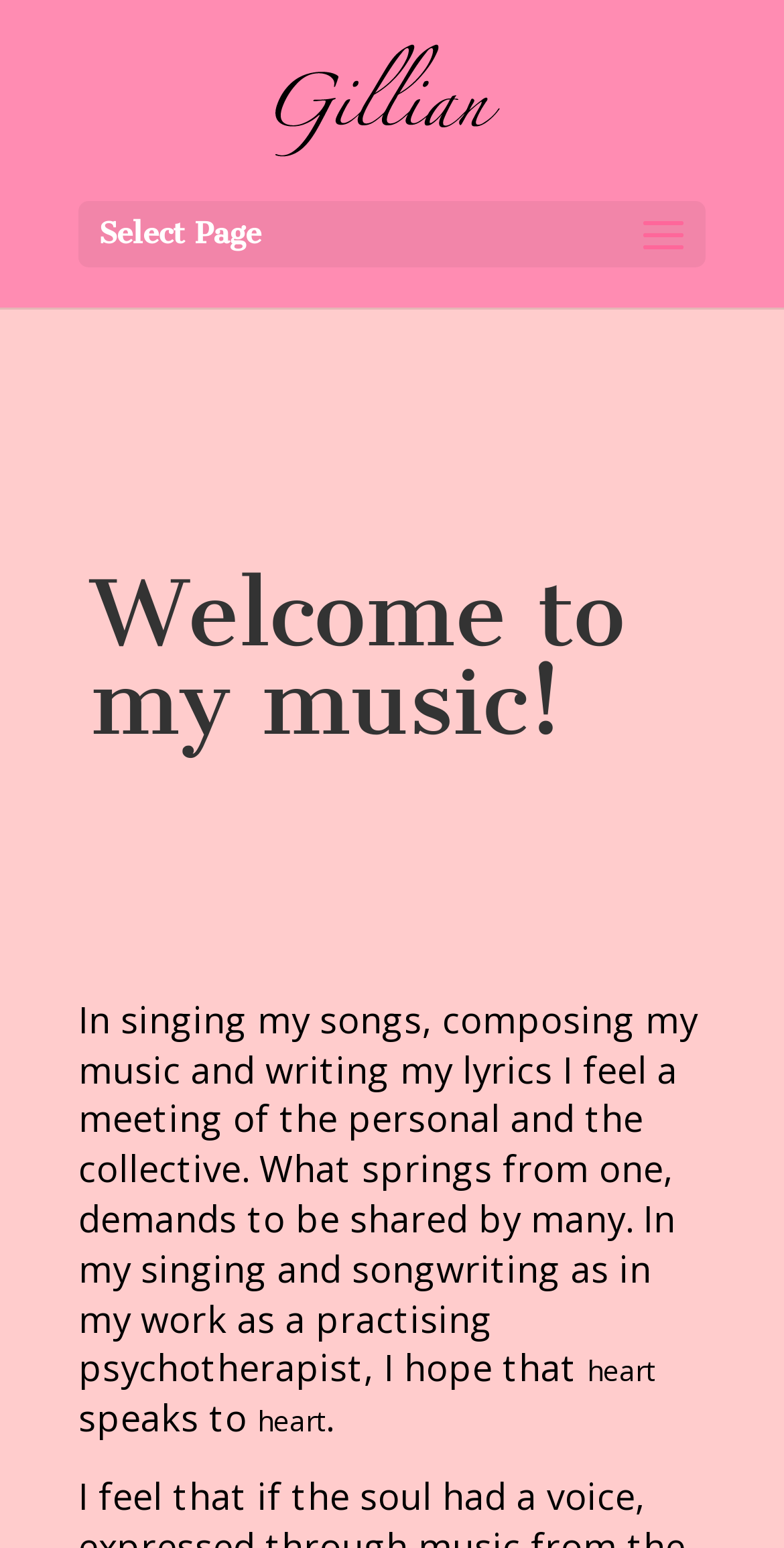What is the purpose of the music according to the author?
Answer the question based on the image using a single word or a brief phrase.

To be shared by many